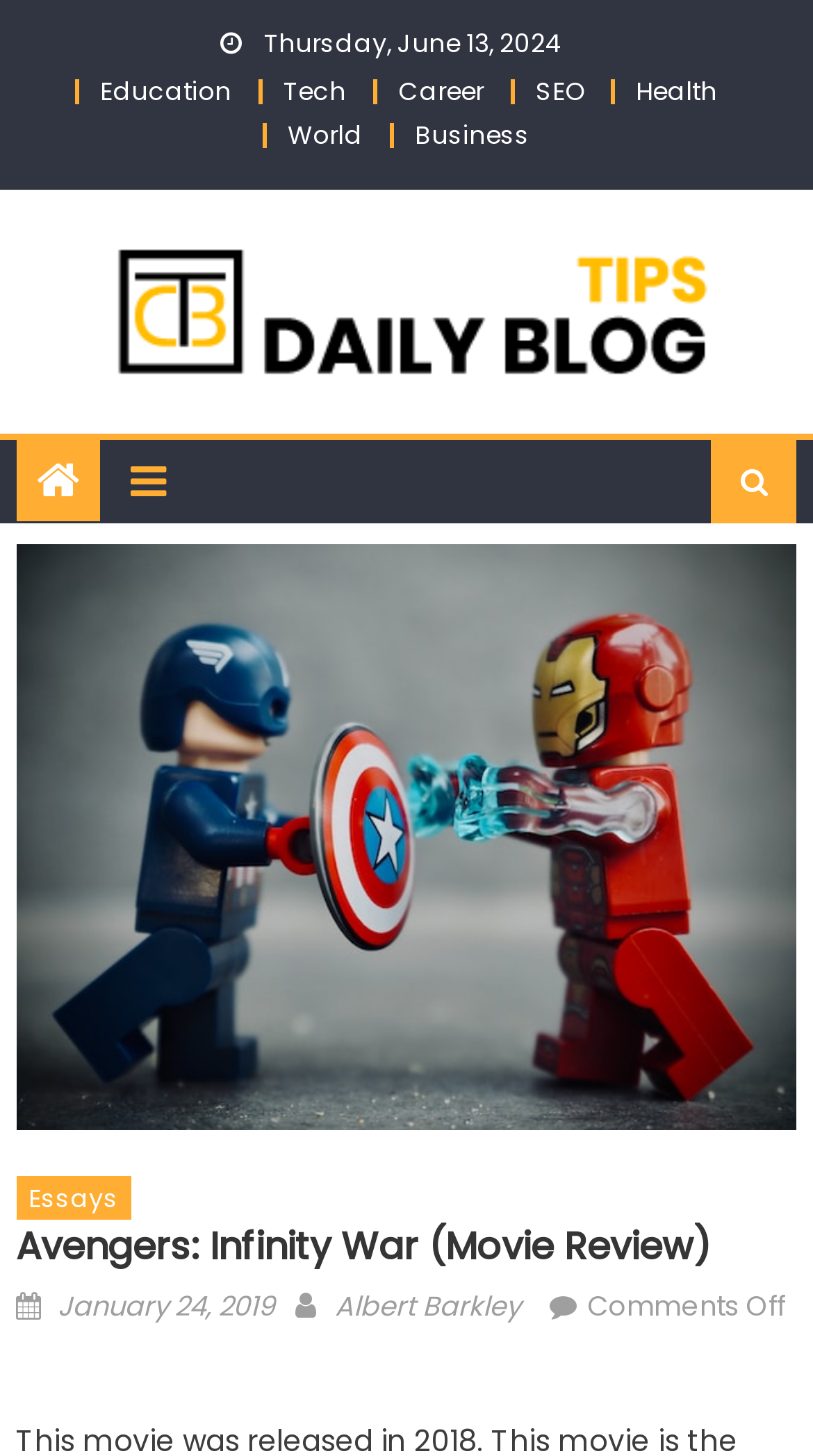Please determine the bounding box coordinates of the element to click on in order to accomplish the following task: "Check the author of the post". Ensure the coordinates are four float numbers ranging from 0 to 1, i.e., [left, top, right, bottom].

[0.412, 0.883, 0.641, 0.91]